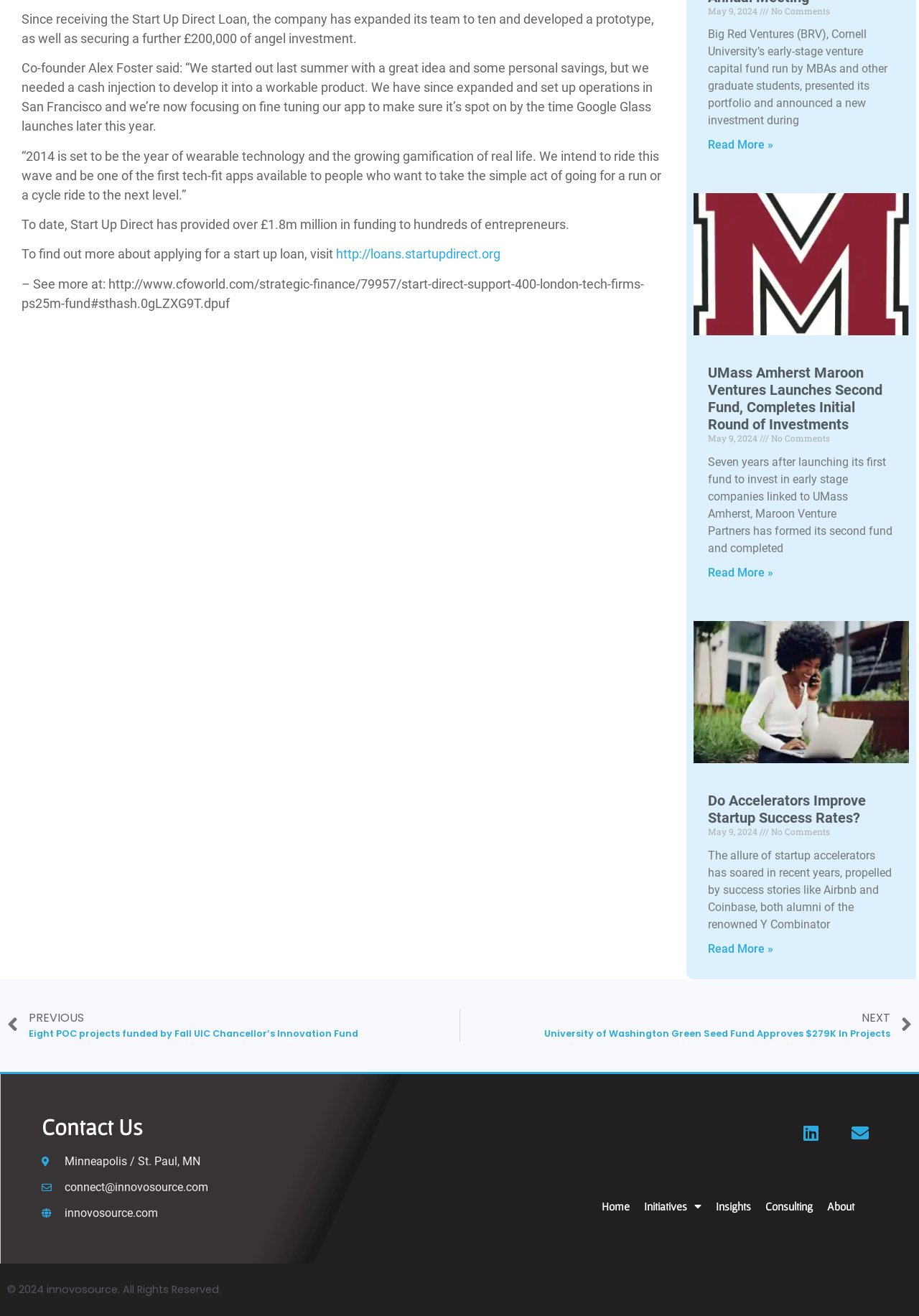Please identify the bounding box coordinates of where to click in order to follow the instruction: "Read more about Do Accelerators Improve Startup Success Rates?".

[0.77, 0.716, 0.841, 0.726]